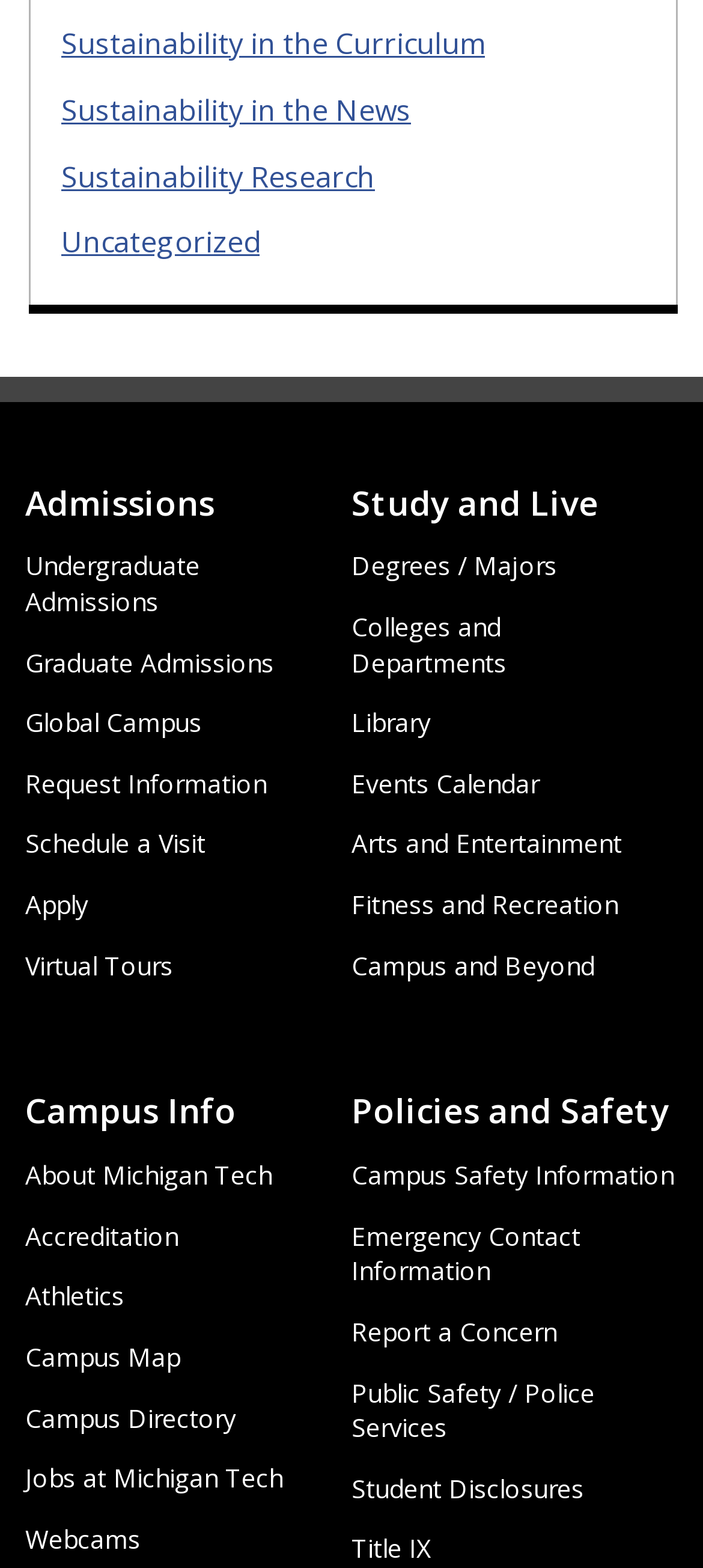Respond to the question below with a concise word or phrase:
What is the last link under 'Campus Info'?

Webcams